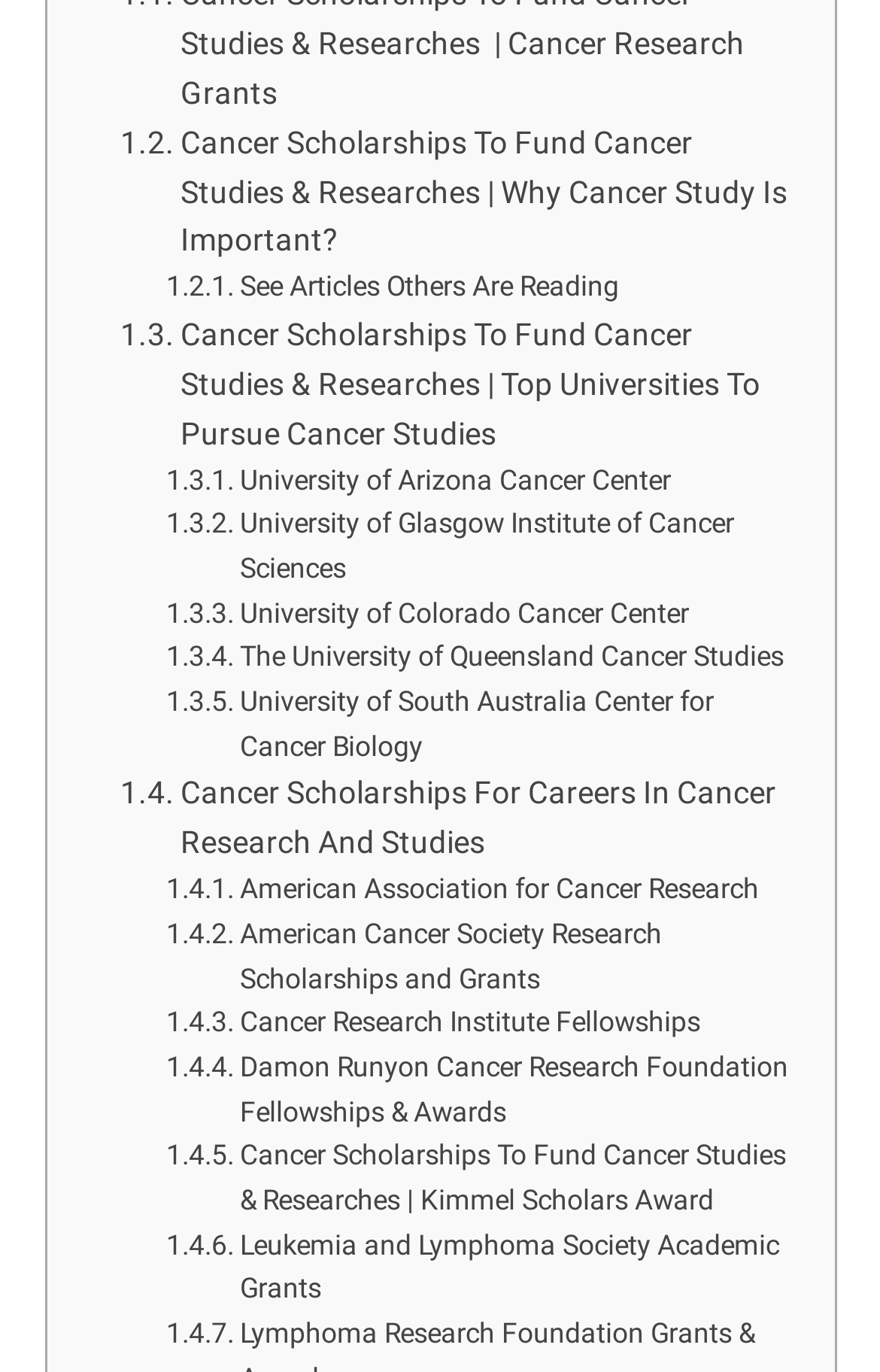Based on the image, please elaborate on the answer to the following question:
What is the main topic of this webpage?

Based on the links and text on the webpage, it appears that the main topic is cancer scholarships, including funding for cancer studies and researches, and top universities to pursue cancer studies.